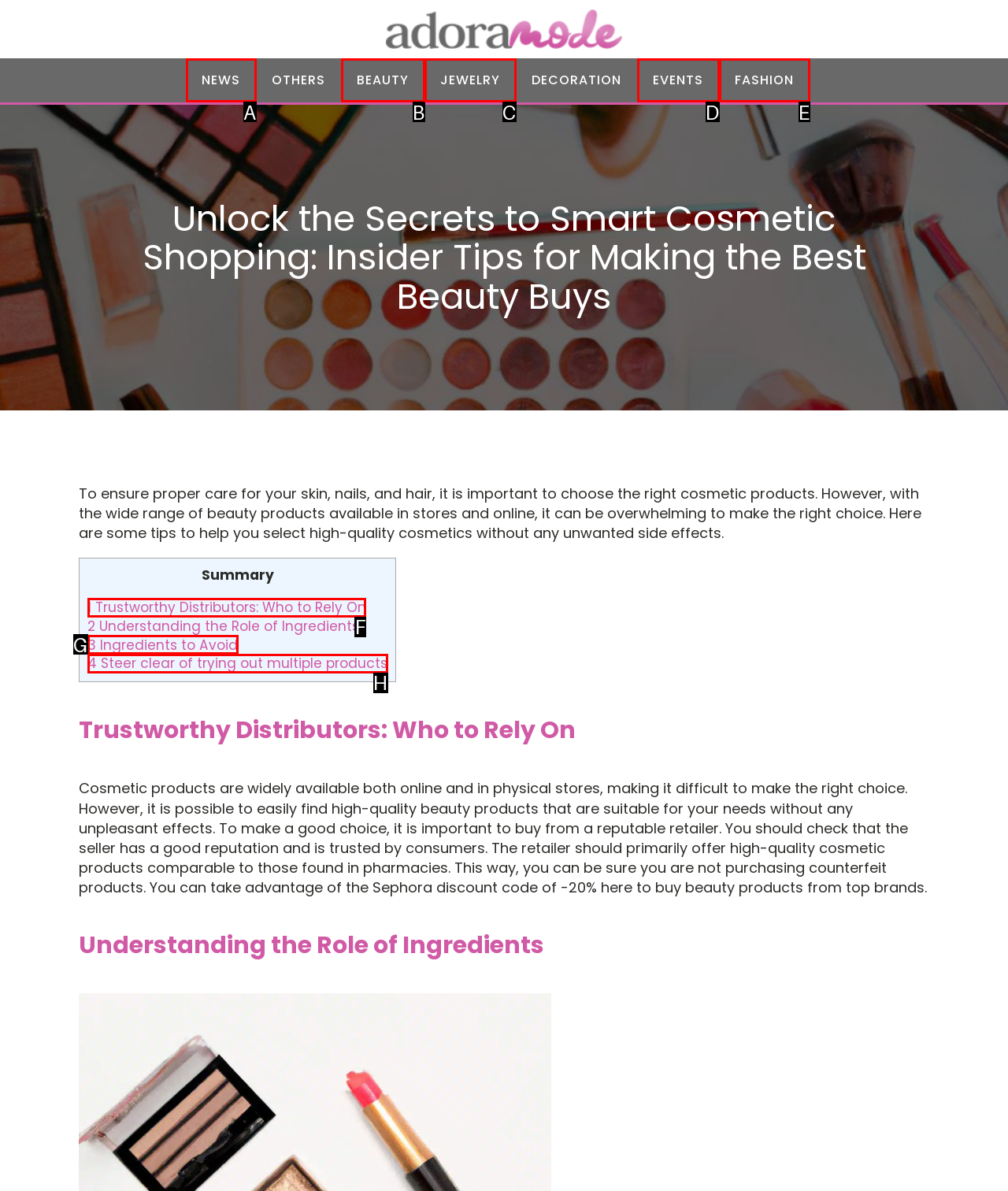Given the task: Click on 1 Trustworthy Distributors: Who to Rely On, point out the letter of the appropriate UI element from the marked options in the screenshot.

F